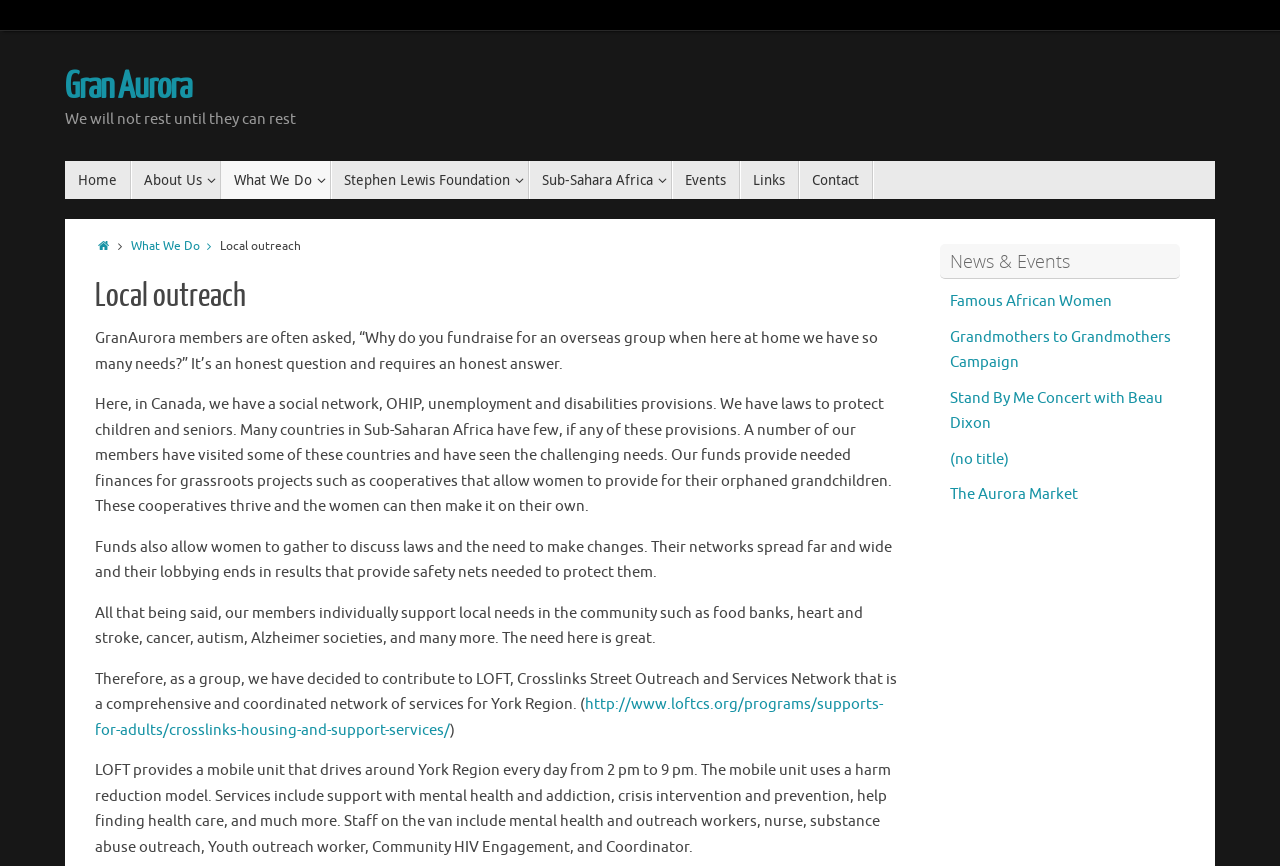Can you find the bounding box coordinates for the element that needs to be clicked to execute this instruction: "Click on the 'What We Do' dropdown menu"? The coordinates should be given as four float numbers between 0 and 1, i.e., [left, top, right, bottom].

[0.173, 0.186, 0.259, 0.23]